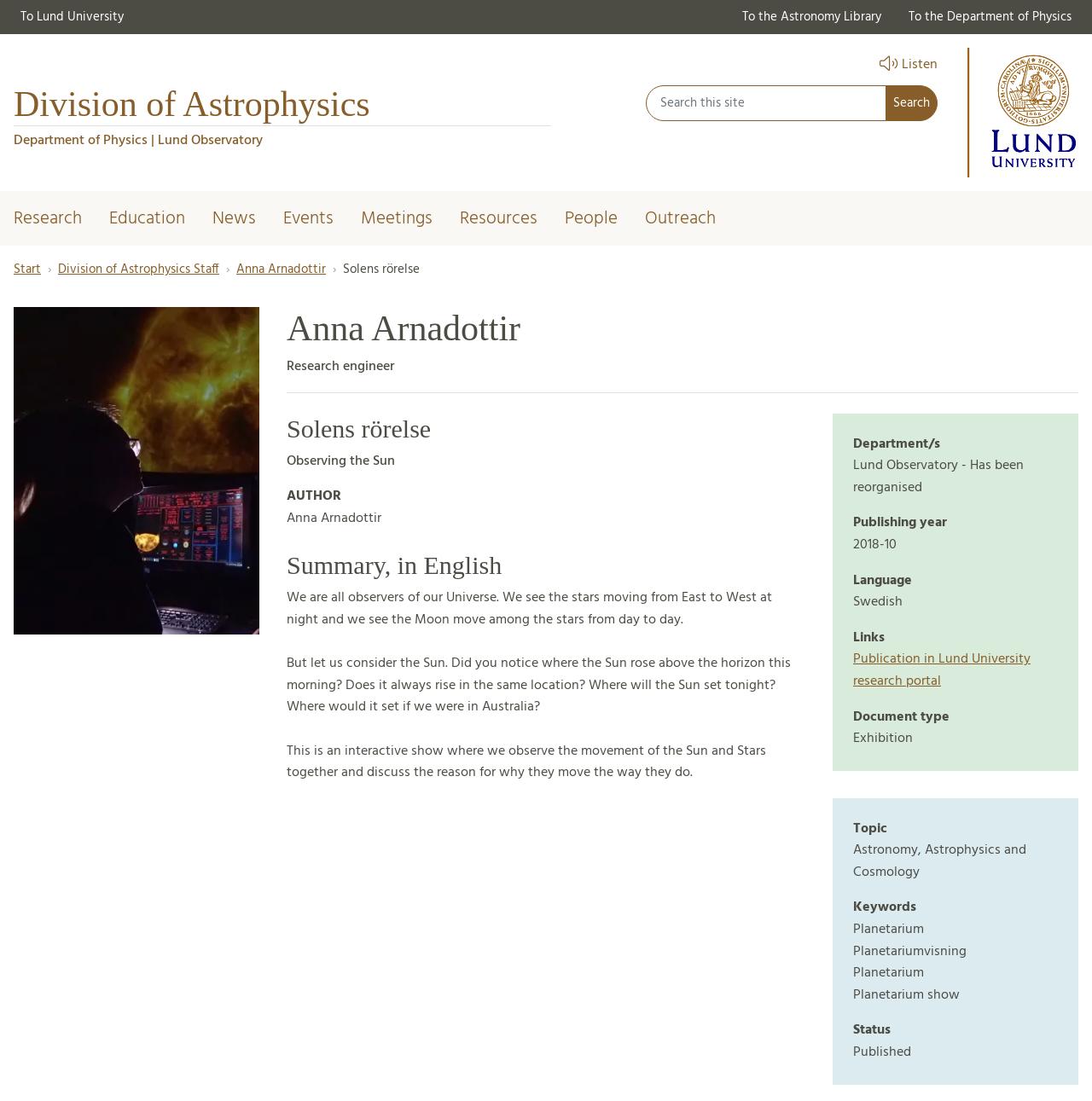Please identify the bounding box coordinates of the element's region that I should click in order to complete the following instruction: "Search for something". The bounding box coordinates consist of four float numbers between 0 and 1, i.e., [left, top, right, bottom].

[0.591, 0.077, 0.812, 0.11]